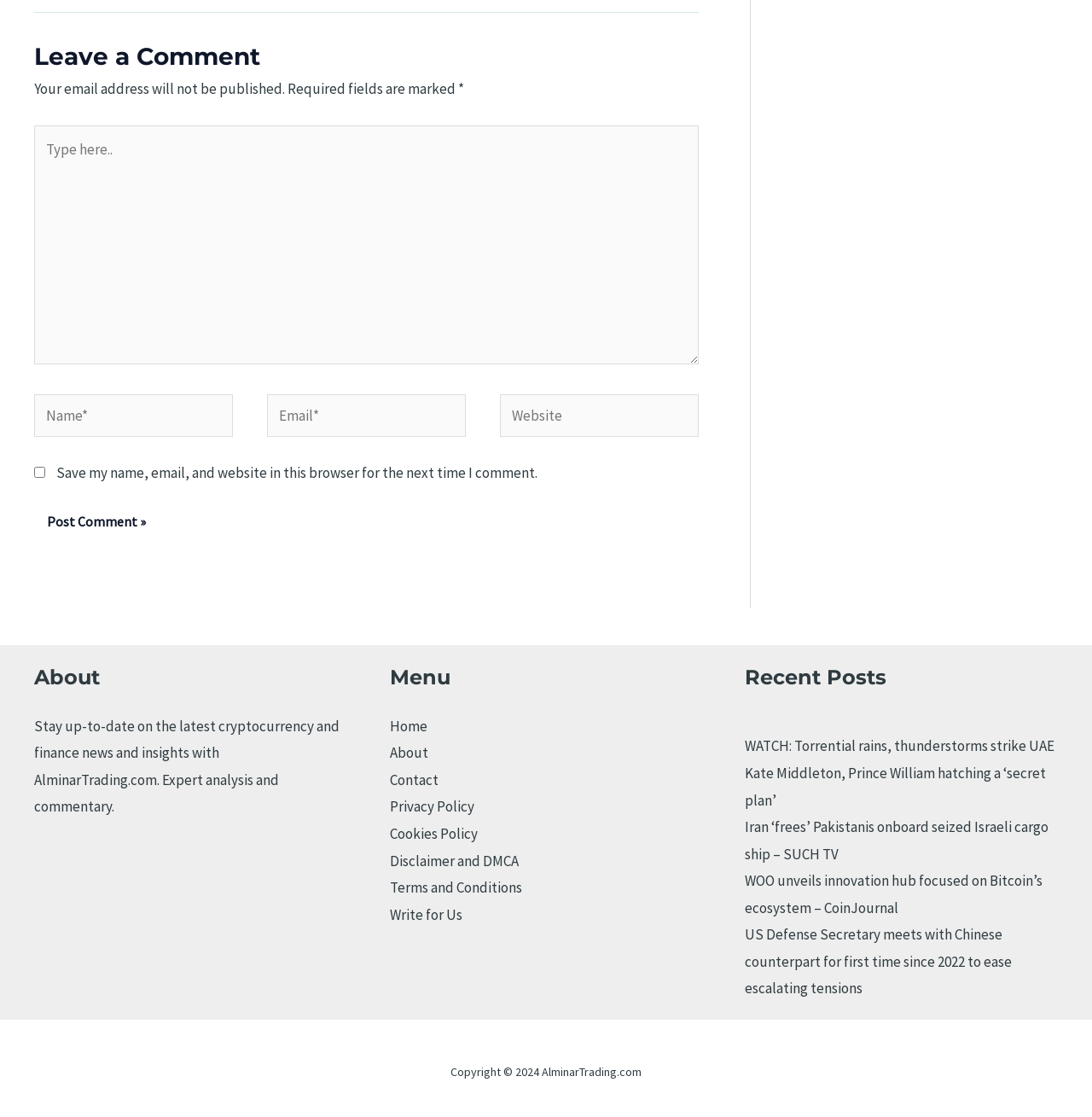Please identify the bounding box coordinates of the element on the webpage that should be clicked to follow this instruction: "Post a comment". The bounding box coordinates should be given as four float numbers between 0 and 1, formatted as [left, top, right, bottom].

[0.031, 0.449, 0.145, 0.486]